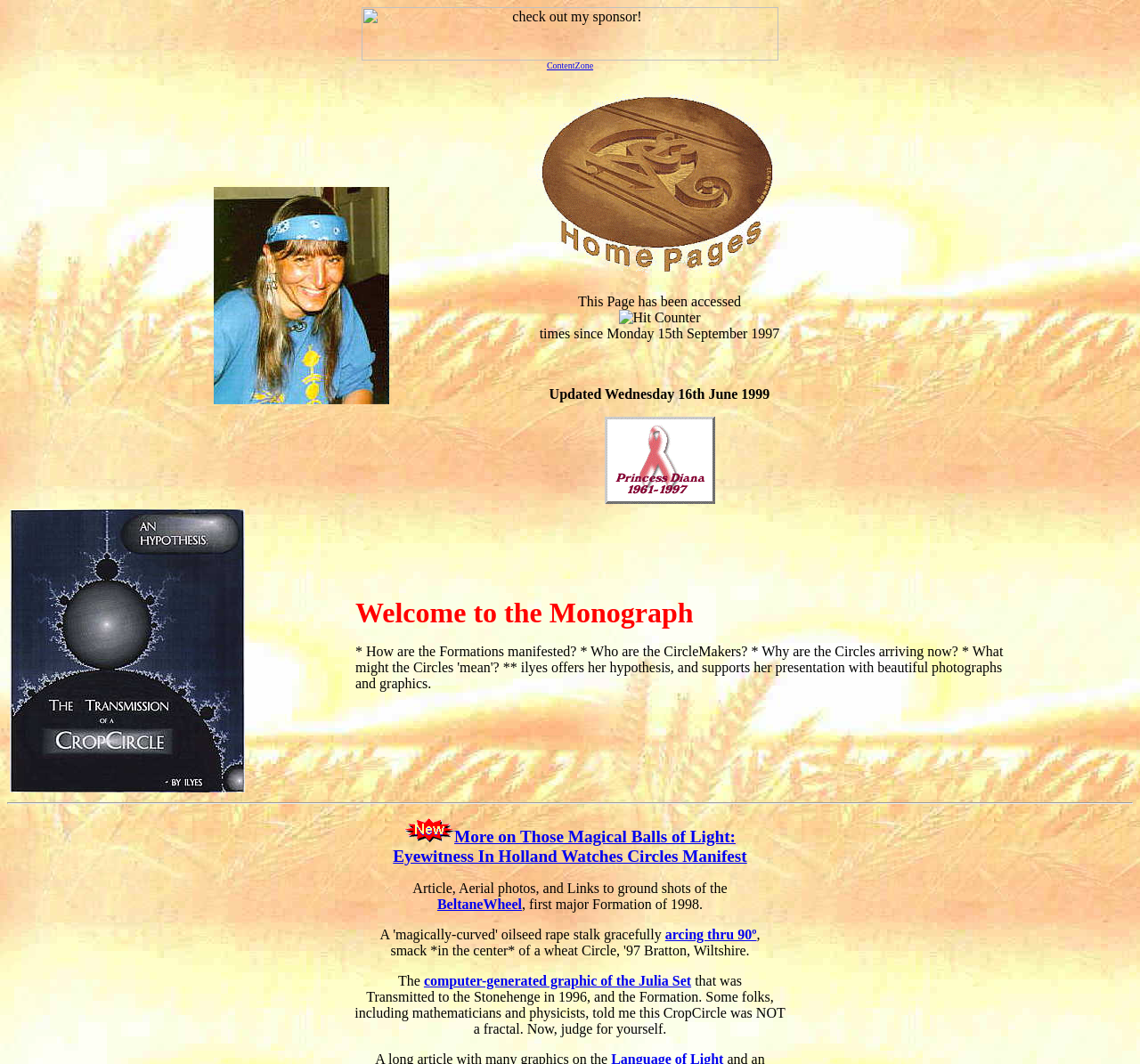Identify the bounding box of the UI element described as follows: "arcing thru 90º". Provide the coordinates as four float numbers in the range of 0 to 1 [left, top, right, bottom].

[0.583, 0.871, 0.664, 0.885]